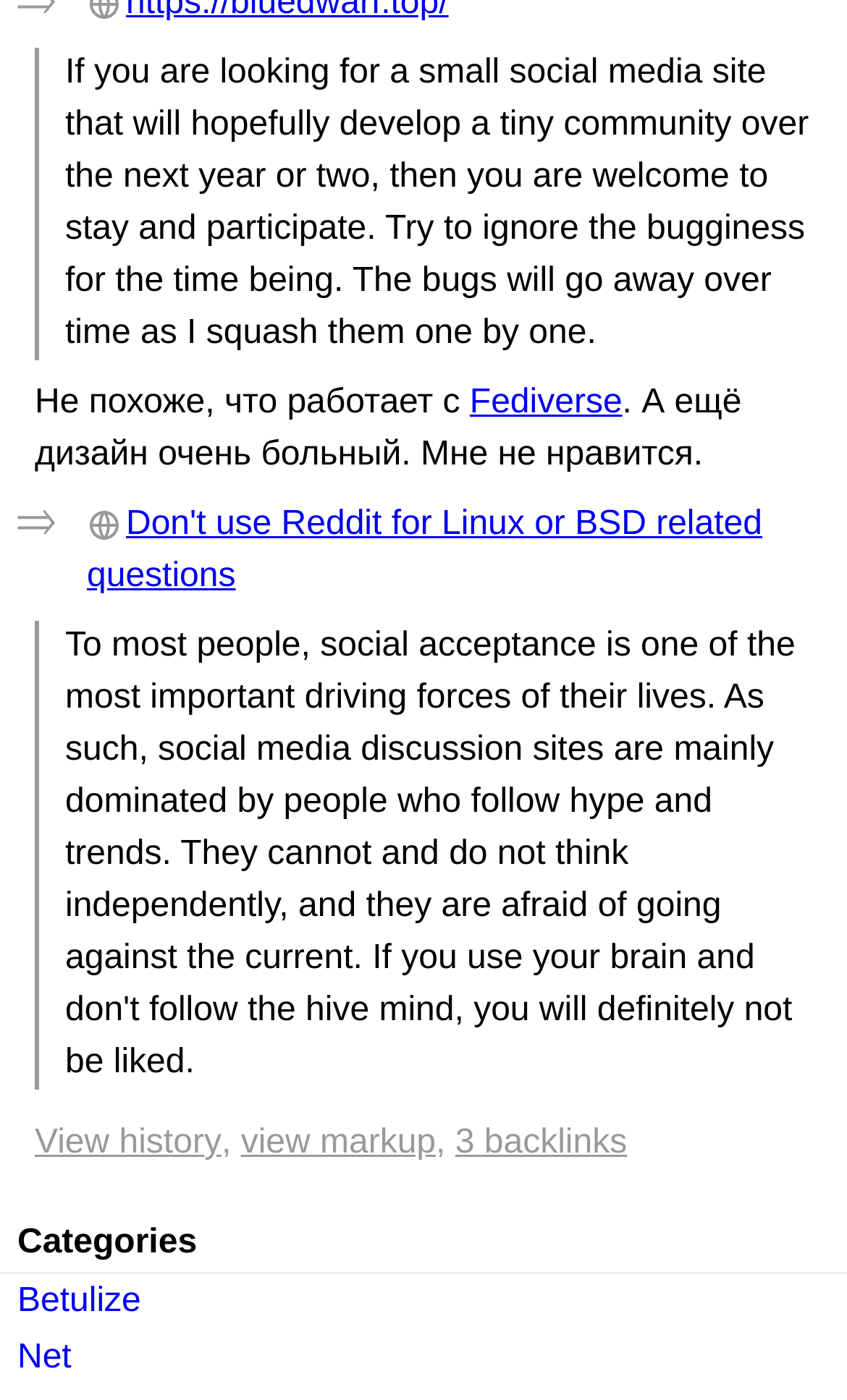From the webpage screenshot, identify the region described by Betulize. Provide the bounding box coordinates as (top-left x, top-left y, bottom-right x, bottom-right y), with each value being a floating point number between 0 and 1.

[0.0, 0.919, 1.0, 0.96]